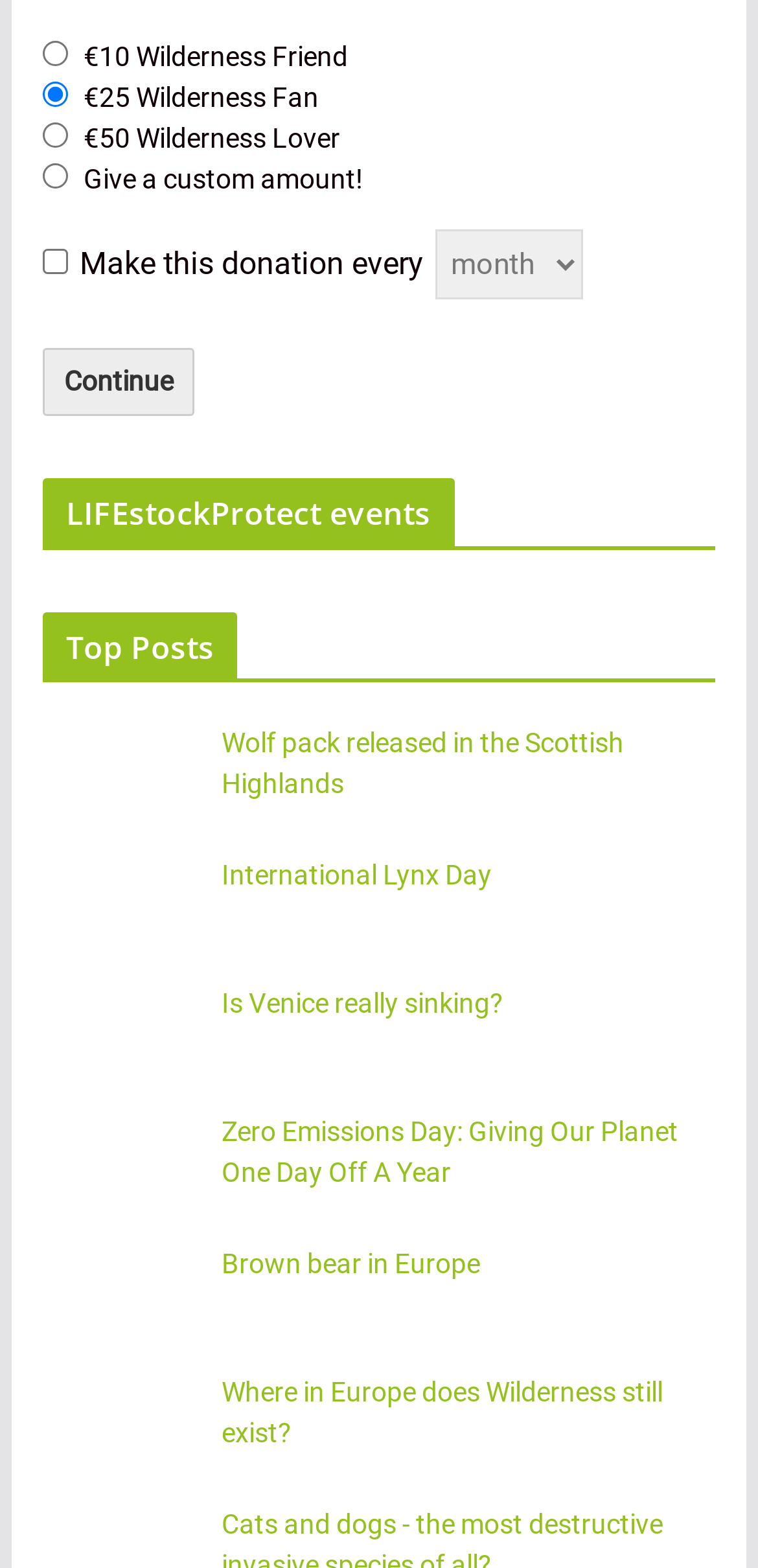Can you pinpoint the bounding box coordinates for the clickable element required for this instruction: "Click Continue"? The coordinates should be four float numbers between 0 and 1, i.e., [left, top, right, bottom].

[0.056, 0.222, 0.256, 0.265]